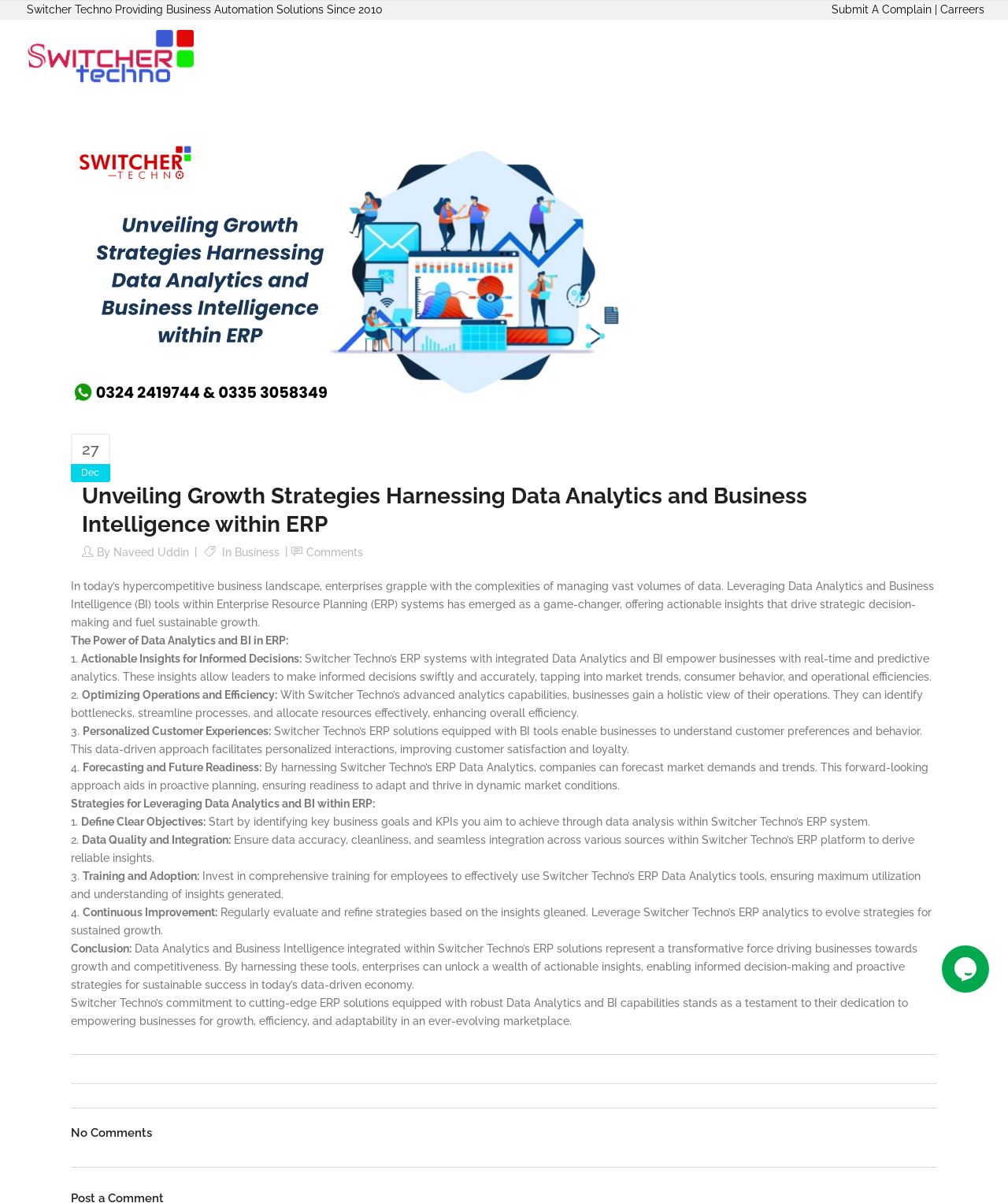Determine the bounding box for the described UI element: "Carreers".

[0.933, 0.003, 0.977, 0.013]